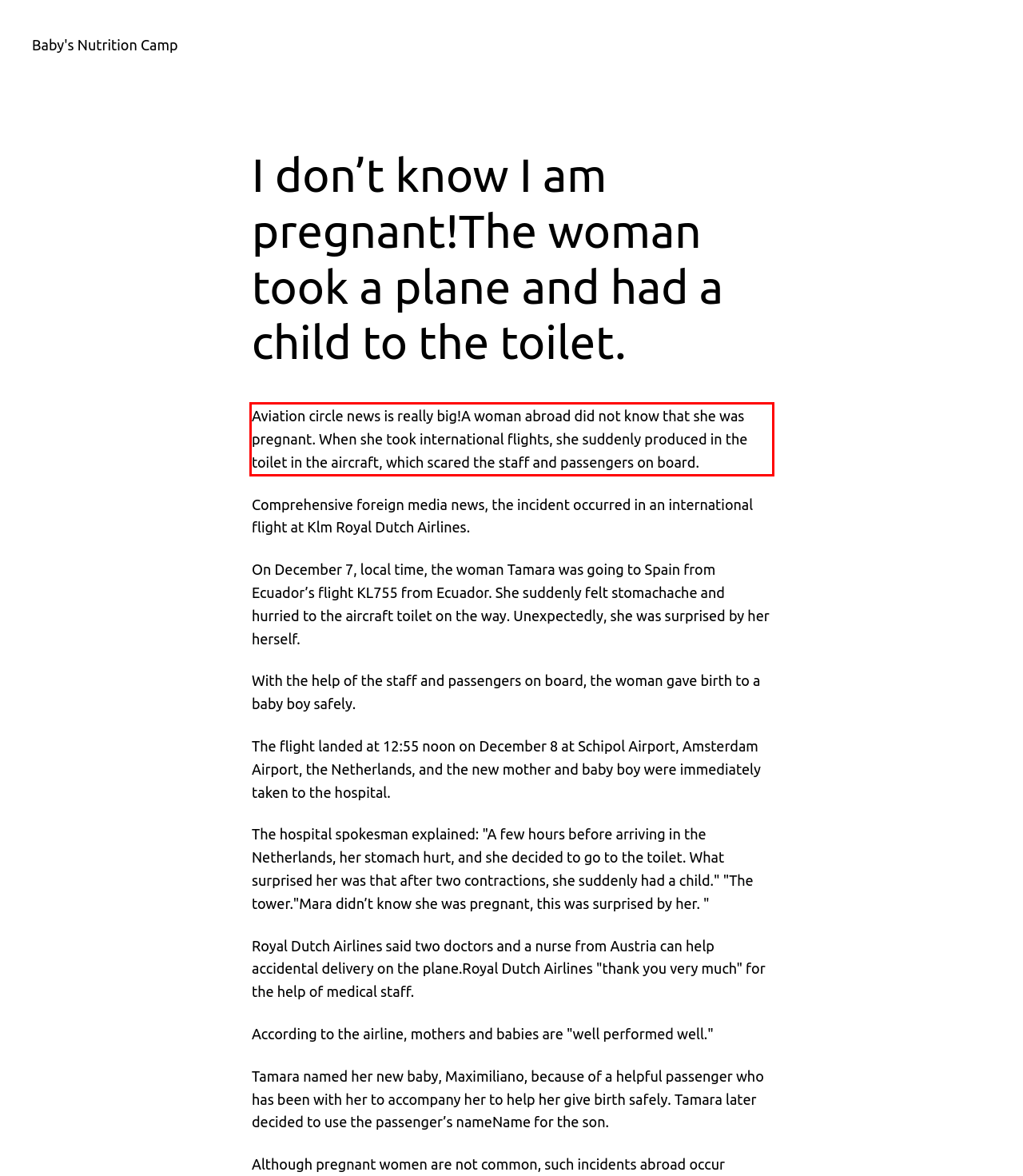View the screenshot of the webpage and identify the UI element surrounded by a red bounding box. Extract the text contained within this red bounding box.

Aviation circle news is really big!A woman abroad did not know that she was pregnant. When she took international flights, she suddenly produced in the toilet in the aircraft, which scared the staff and passengers on board.